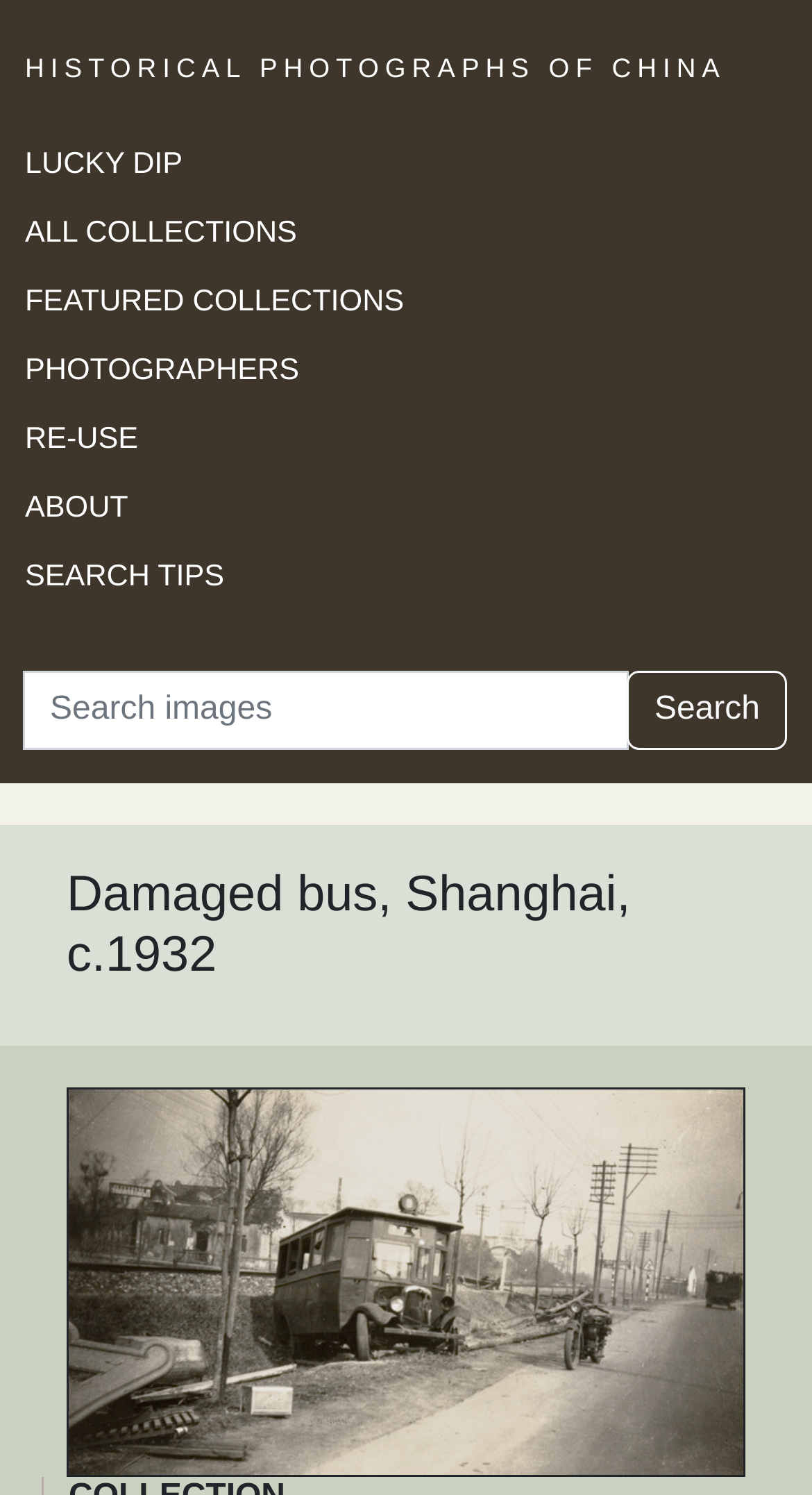Offer a detailed explanation of the webpage layout and contents.

The webpage is about Historical Photographs of China, specifically showcasing a damaged bus in Shanghai from around 1932. At the top left, there is a link to "HISTORICAL PHOTOGRAPHS OF CHINA" which is also a heading. Below this, there is a navigation section with several links, including "LUCKY DIP", "ALL COLLECTIONS", "FEATURED COLLECTIONS", "PHOTOGRAPHERS", "RE-USE", "ABOUT", and "SEARCH TIPS". These links are aligned horizontally and take up most of the top section of the page.

On the right side of the navigation section, there is a search function with a text label "Search", a search box, and a search button. The search button is located to the right of the search box.

Below the navigation and search sections, there is a heading that reads "Damaged bus, Shanghai, c.1932". This heading is followed by a large image of the damaged bus, which takes up most of the remaining space on the page. The image is positioned below the heading and is centered horizontally on the page.